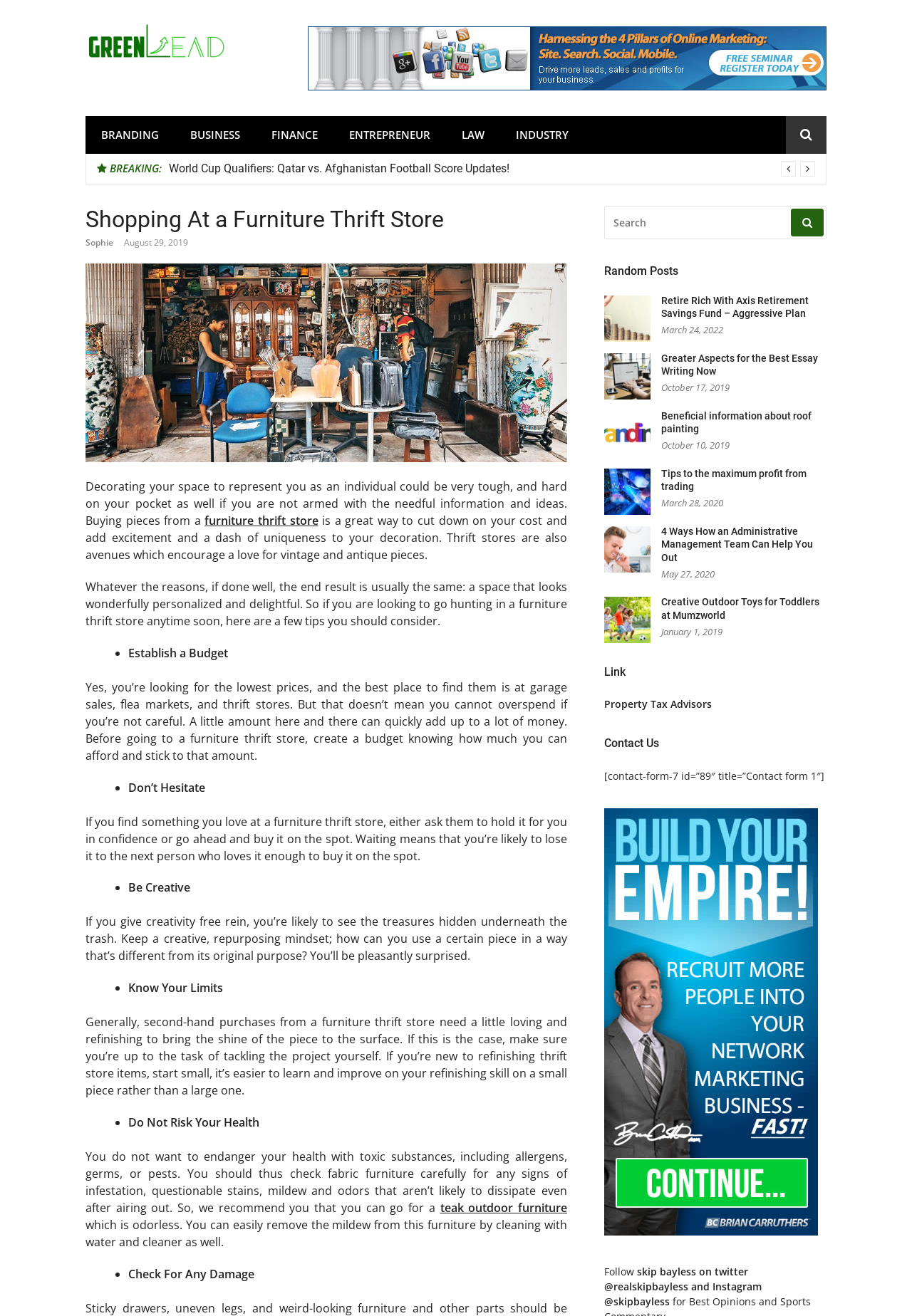Can you find and provide the main heading text of this webpage?

Shopping At a Furniture Thrift Store